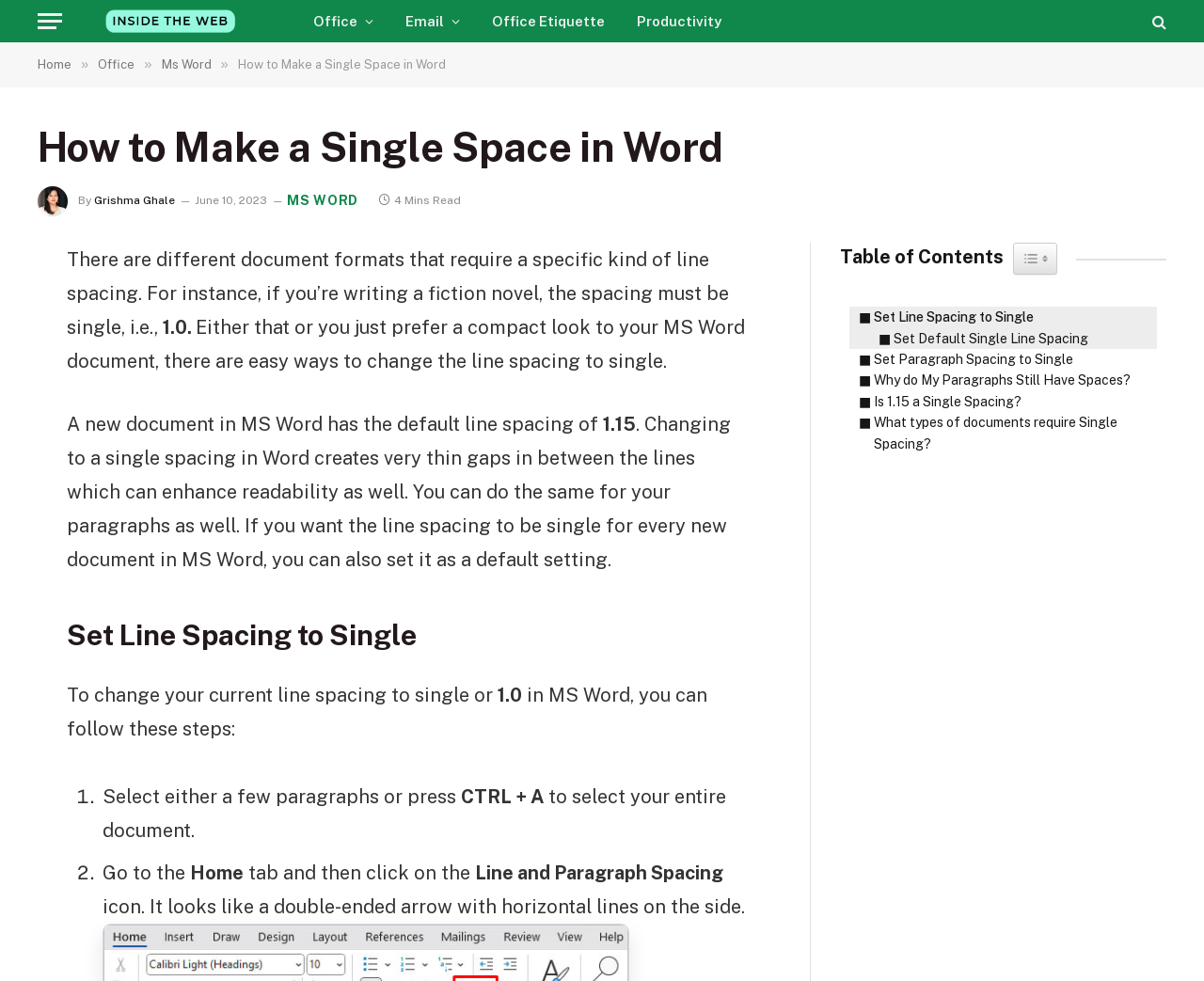Using the information in the image, could you please answer the following question in detail:
What type of document requires single spacing?

The webpage mentions that there are different document formats that require a specific kind of line spacing, and it gives the example of a fiction novel, which requires single spacing.